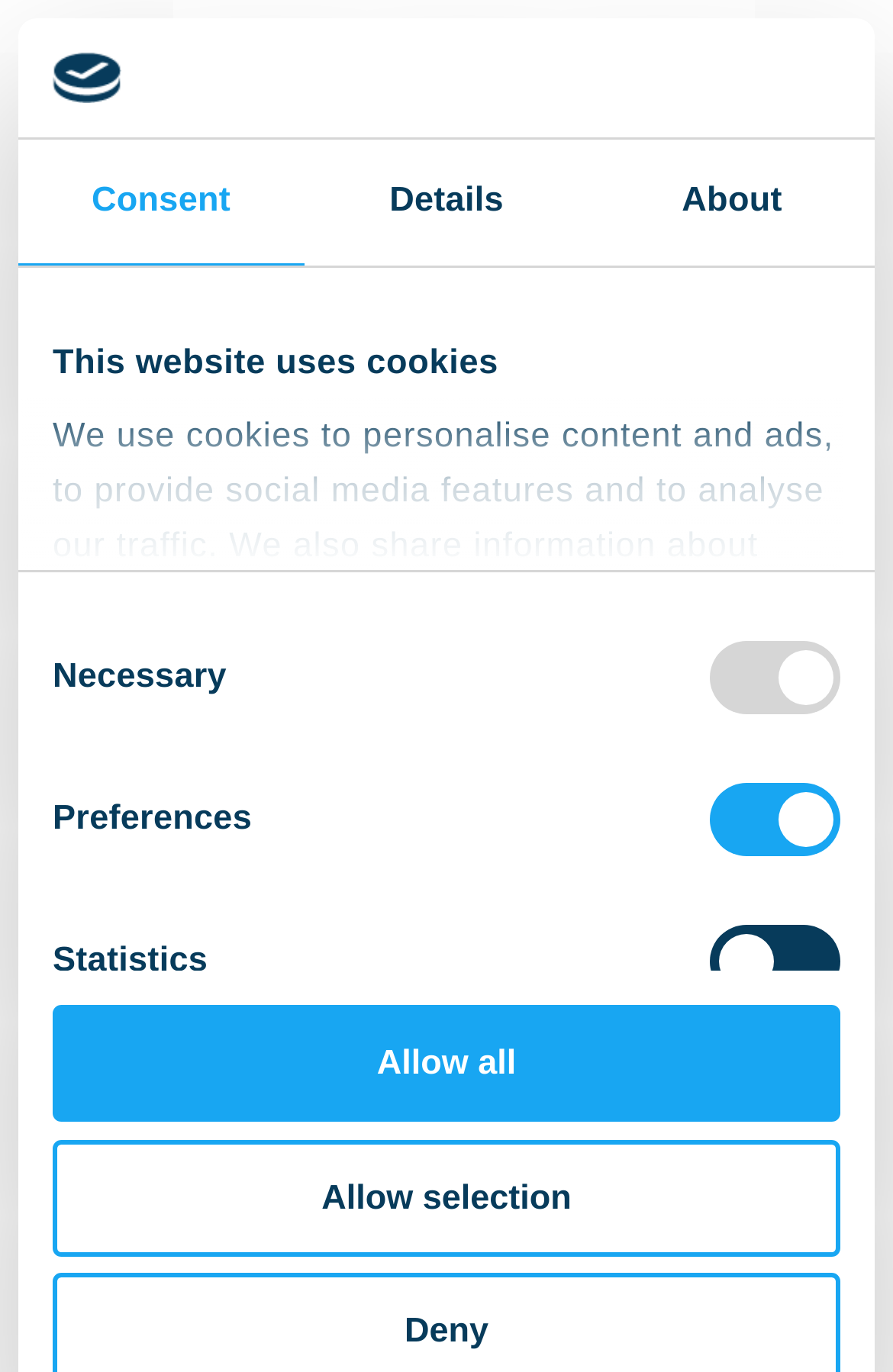How many links are there in the top navigation bar?
Your answer should be a single word or phrase derived from the screenshot.

4